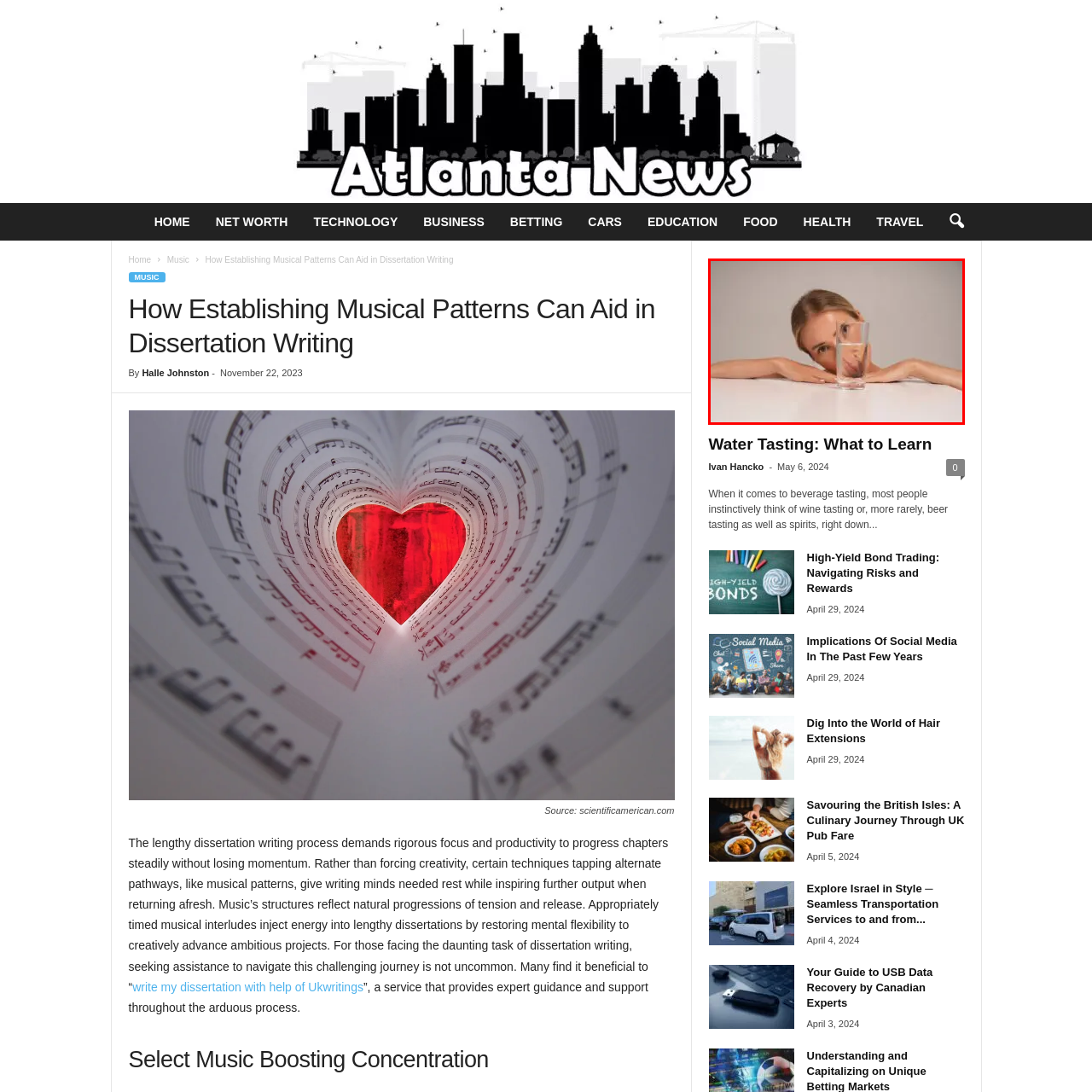Refer to the image encased in the red bounding box and answer the subsequent question with a single word or phrase:
What is the background of the image?

Soft and neutral